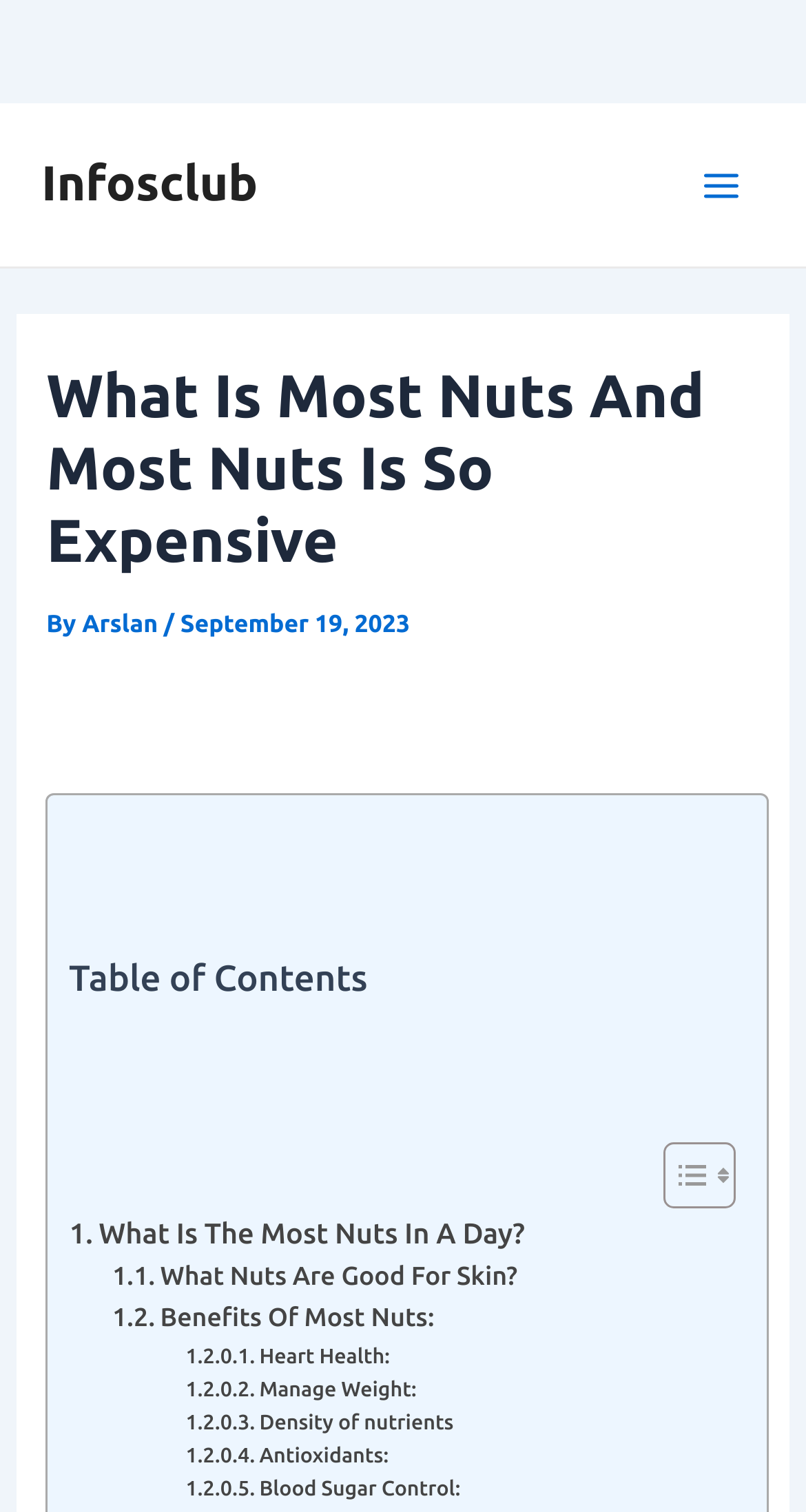What is the main topic of this article?
Answer the question with a thorough and detailed explanation.

The main topic of this article can be inferred by looking at the title of the webpage, which is 'What Is Most Nuts And Most Nuts Is So Expensive', and also by looking at the content of the webpage, which discusses various aspects of nuts.